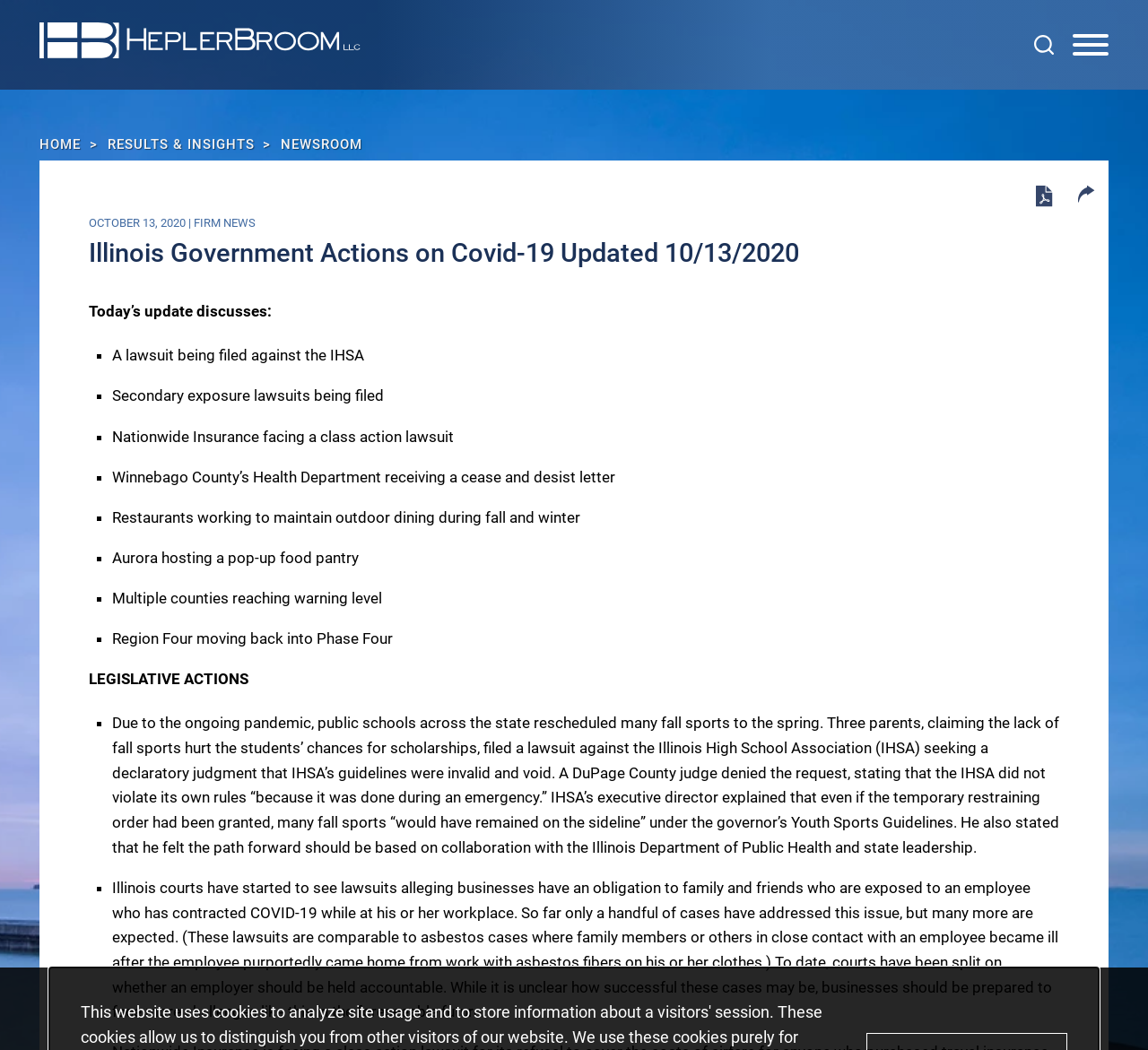Determine the bounding box coordinates for the element that should be clicked to follow this instruction: "Search for something". The coordinates should be given as four float numbers between 0 and 1, in the format [left, top, right, bottom].

[0.901, 0.033, 0.918, 0.052]